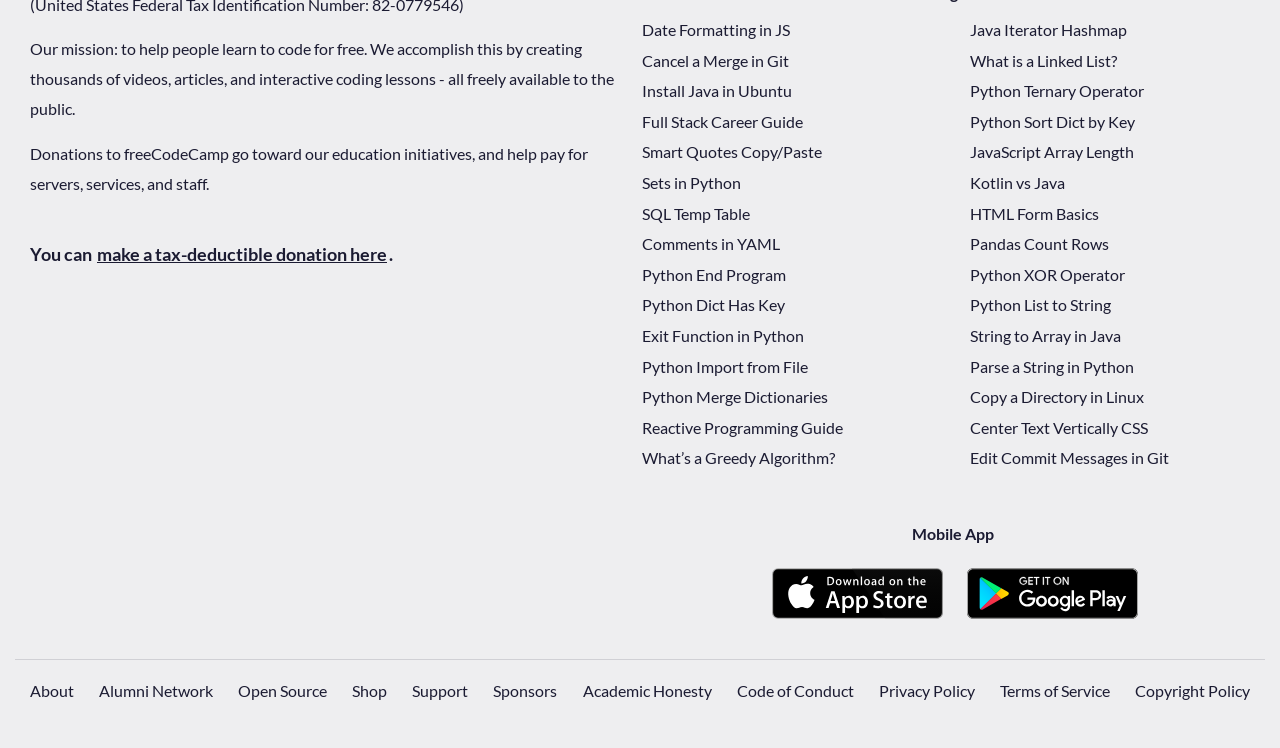Provide a one-word or one-phrase answer to the question:
What is the mission of the organization?

to help people learn to code for free